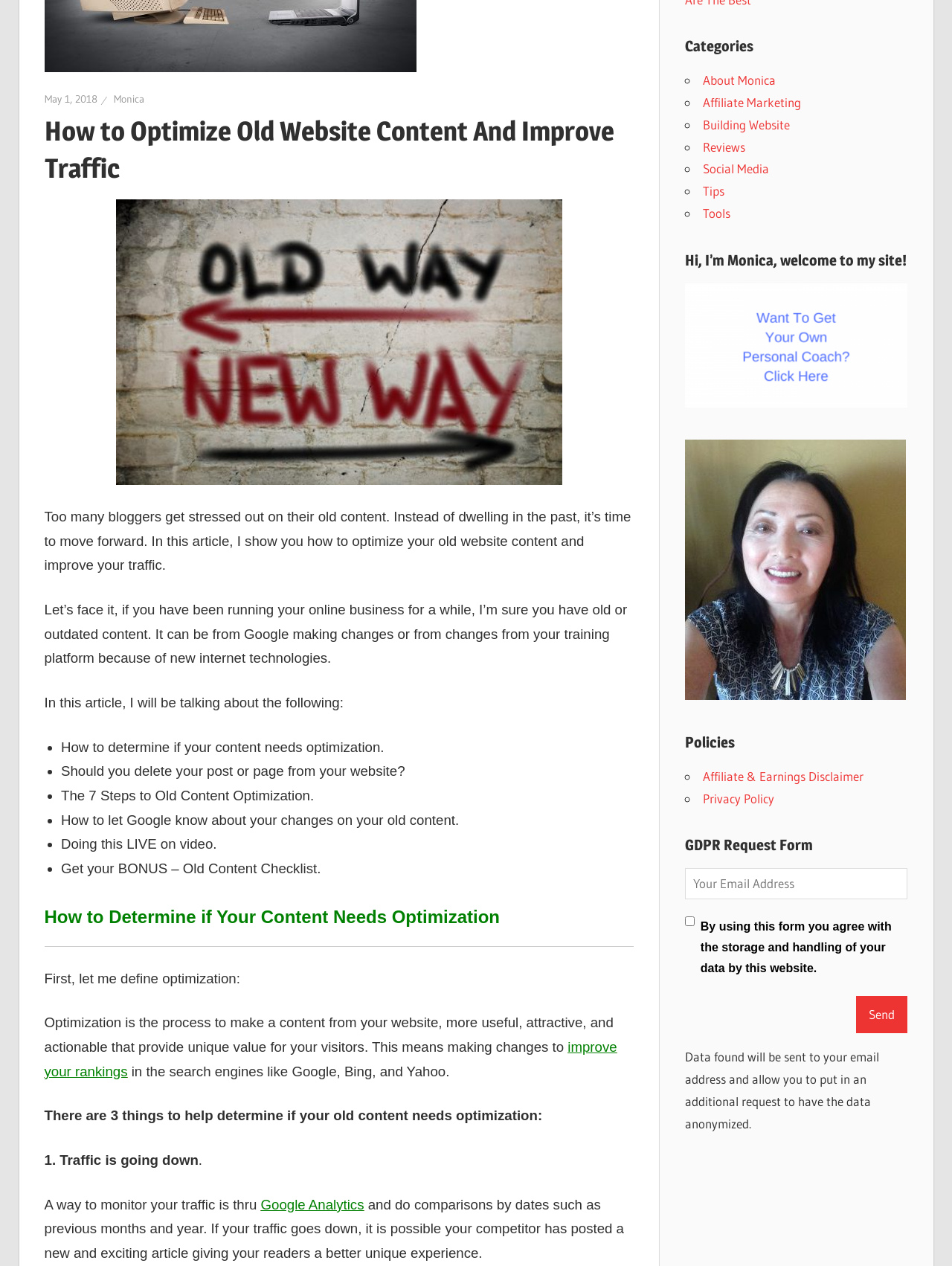Locate the UI element described as follows: "Privacy Policy". Return the bounding box coordinates as four float numbers between 0 and 1 in the order [left, top, right, bottom].

[0.738, 0.624, 0.813, 0.637]